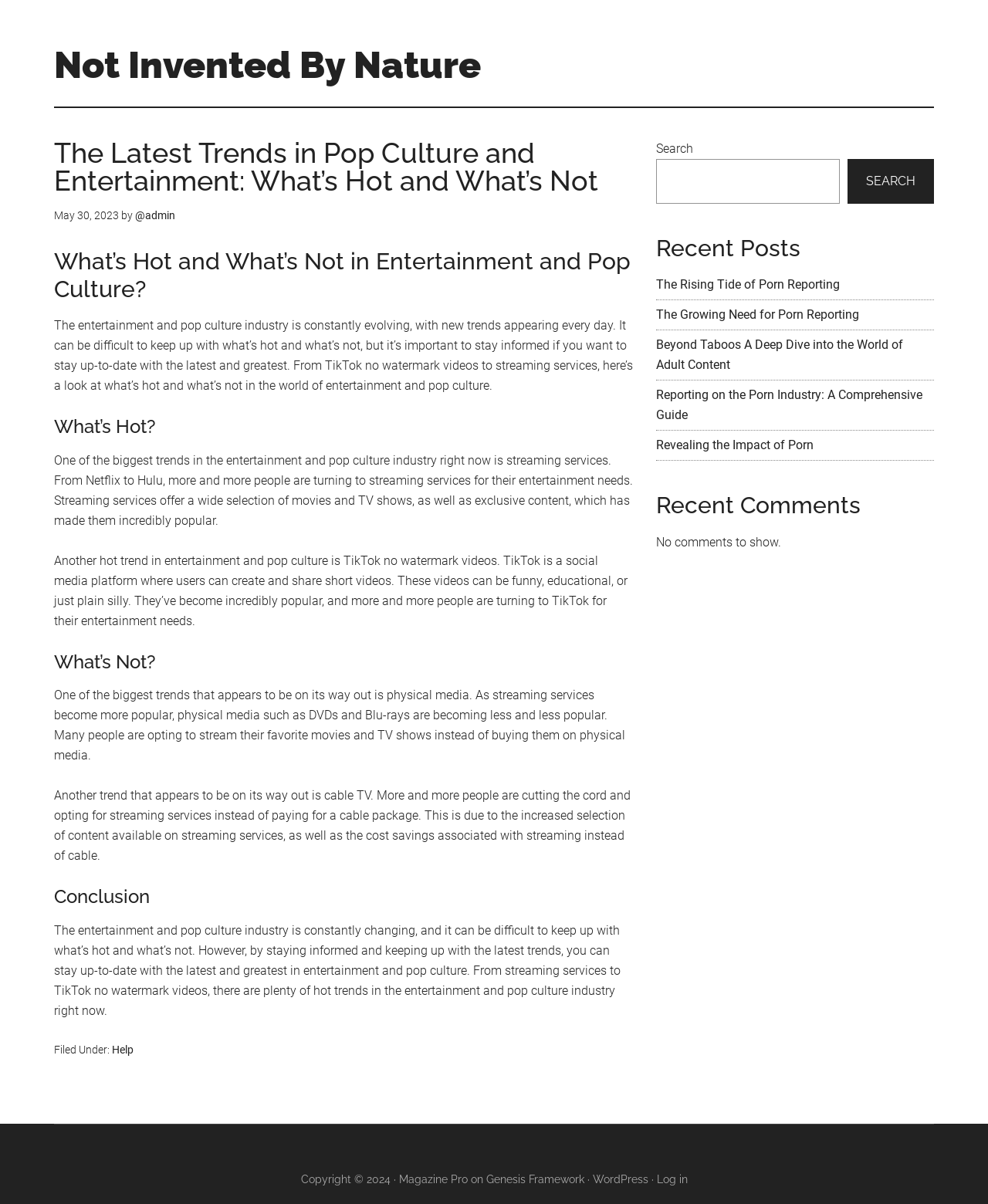Pinpoint the bounding box coordinates of the clickable area needed to execute the instruction: "View the privacy policy". The coordinates should be specified as four float numbers between 0 and 1, i.e., [left, top, right, bottom].

None